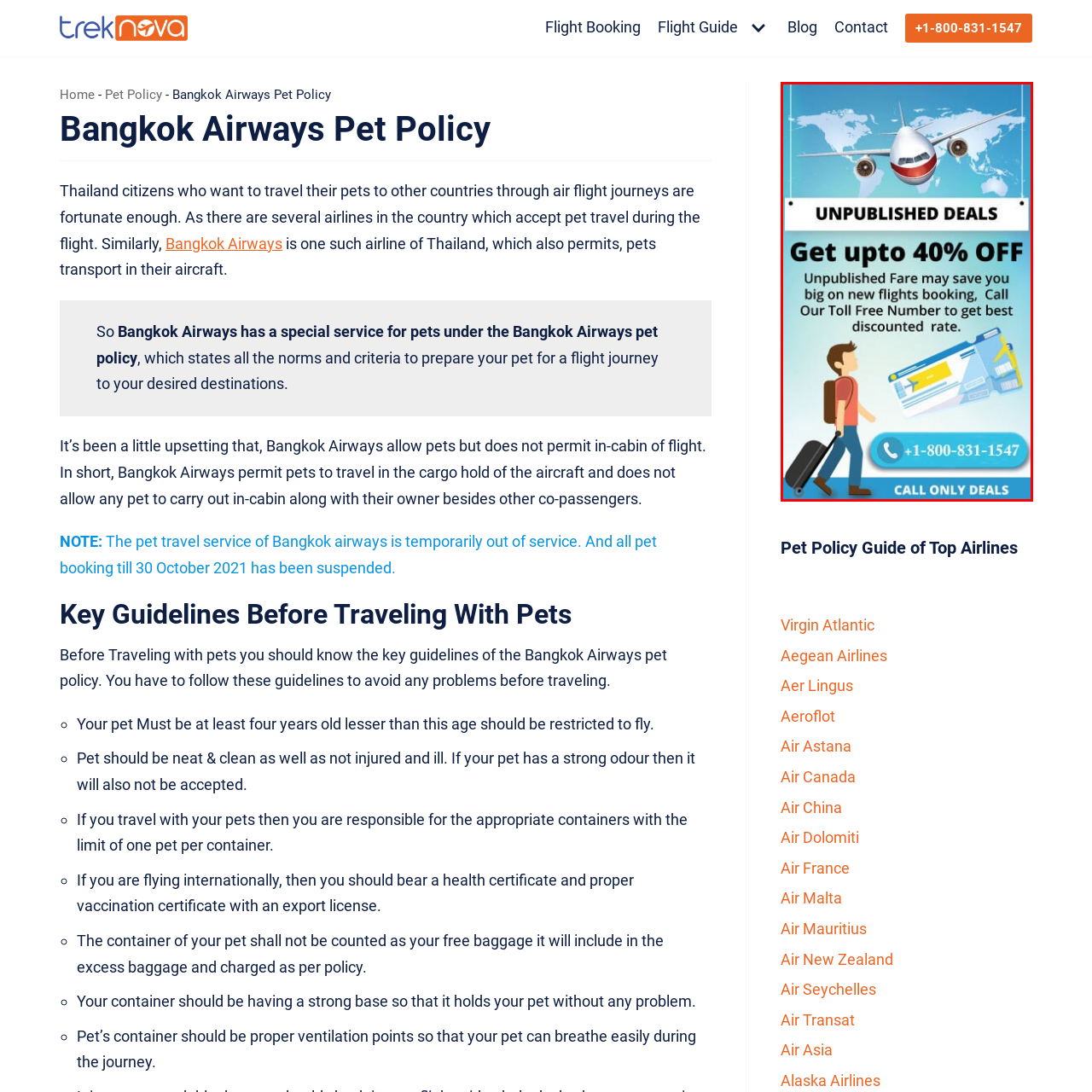What is the purpose of the toll-free number?  
Study the image enclosed by the red boundary and furnish a detailed answer based on the visual details observed in the image.

The toll-free number '+1-800-831-1547' is provided to encourage visitors to call and inquire about the best discounted rates, reinforcing the urgency and exclusivity of these offers.